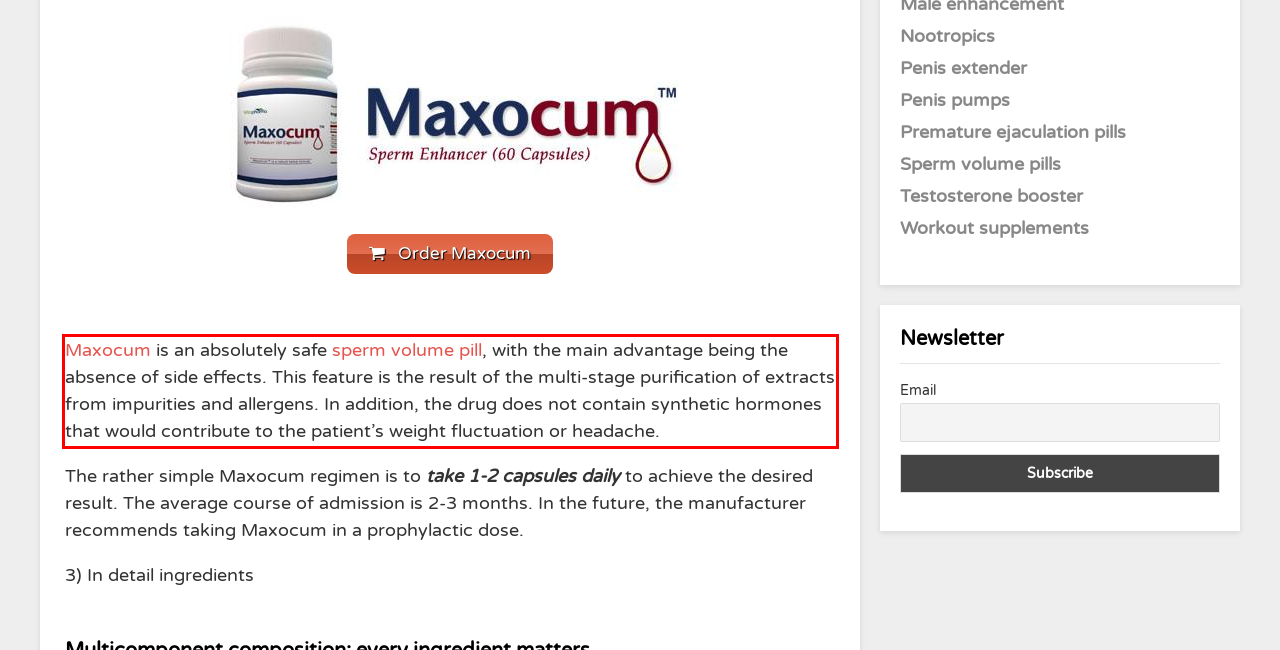Please identify the text within the red rectangular bounding box in the provided webpage screenshot.

Maxocum is an absolutely safe sperm volume pill, with the main advantage being the absence of side effects. This feature is the result of the multi-stage purification of extracts from impurities and allergens. In addition, the drug does not contain synthetic hormones that would contribute to the patient’s weight fluctuation or headache.